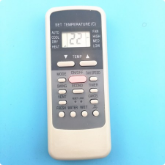Thoroughly describe what you see in the image.

The image features a remote control designed for air conditioners, prominently displaying a digital screen that shows a temperature reading of 22°C. The remote has a variety of buttons, including options for adjusting modes such as cooling and heating, fan speed, and possibly timer settings. Its design is simple and user-friendly, with a light grey body and dark grey accents that host the buttons. This remote control is specifically identified for an air conditioner model, highlighting its functionality and ease of use for remote operation of the unit. The background is a solid light blue, ensuring that the remote control is the focal point of the image, highlighting its importance in managing indoor climate efficiently.